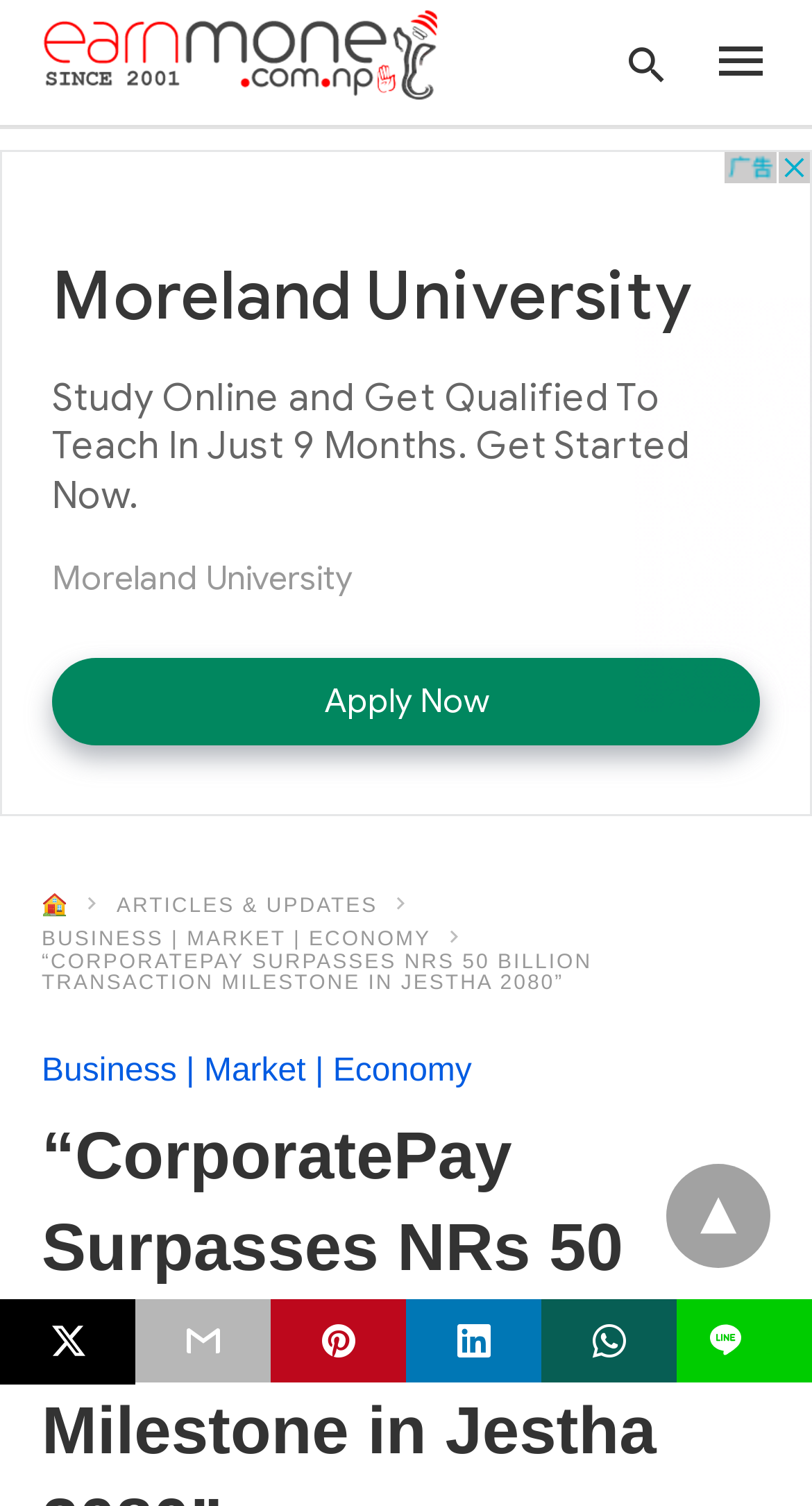Please determine the bounding box coordinates of the element's region to click in order to carry out the following instruction: "go to Earn Money Nepal". The coordinates should be four float numbers between 0 and 1, i.e., [left, top, right, bottom].

[0.051, 0.007, 0.538, 0.07]